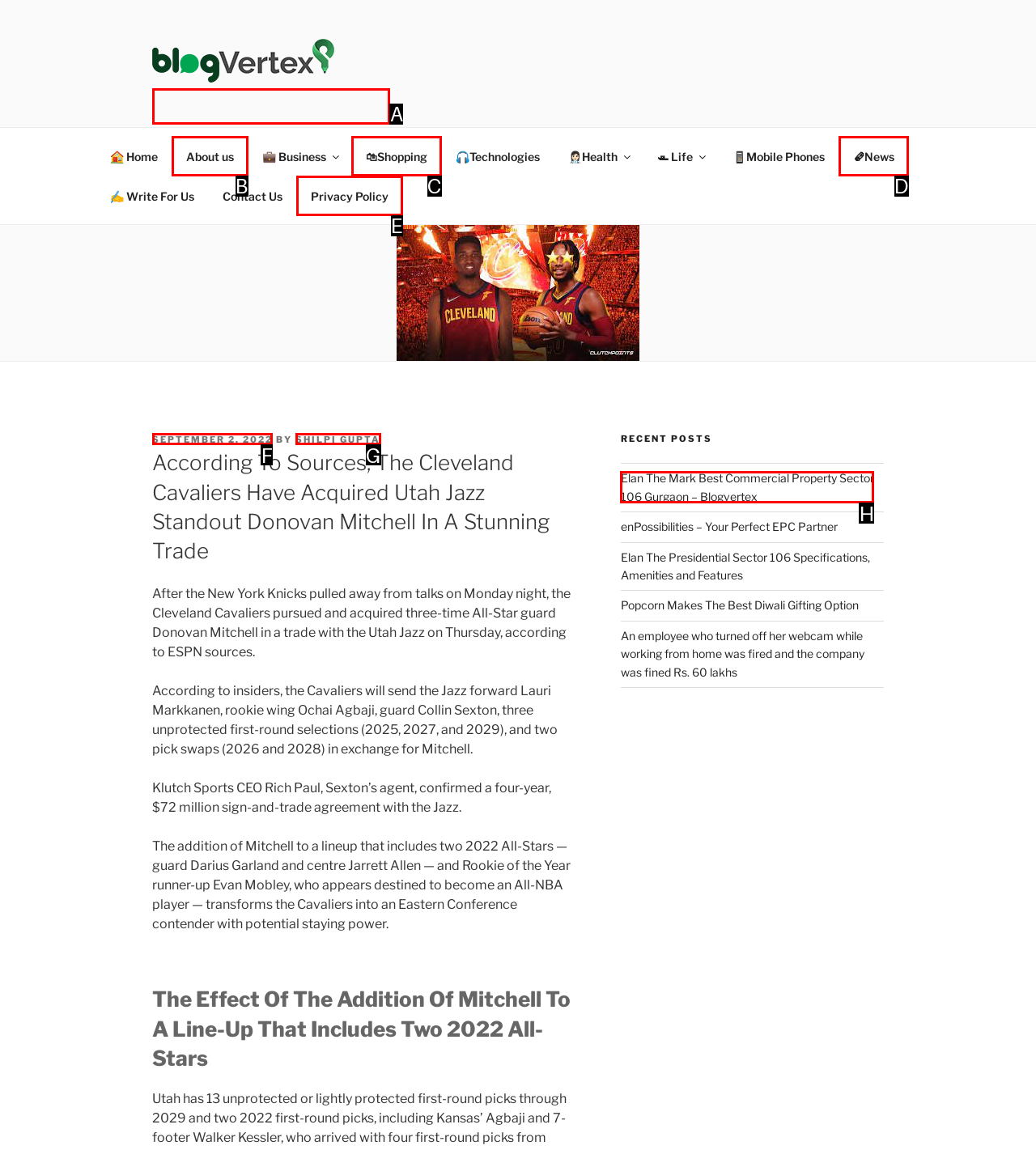Pick the option that should be clicked to perform the following task: Read the article posted on September 2, 2022
Answer with the letter of the selected option from the available choices.

F